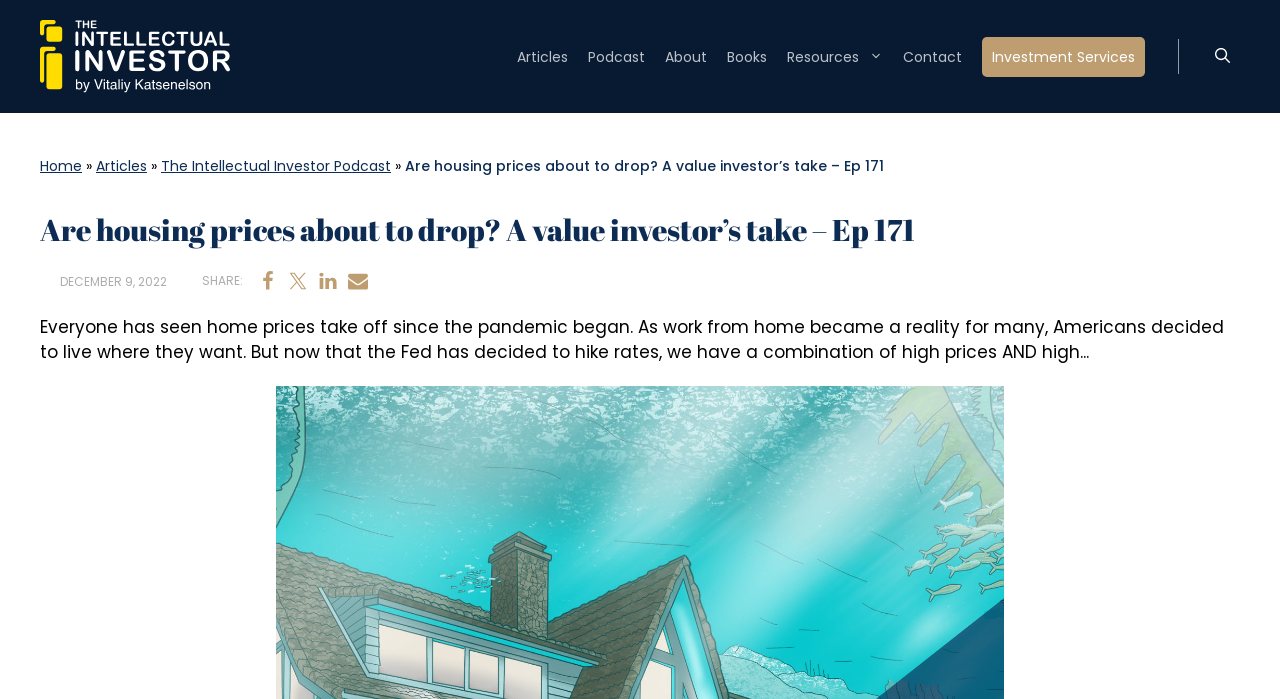Locate the bounding box coordinates of the element that needs to be clicked to carry out the instruction: "Click on the 'Articles' link". The coordinates should be given as four float numbers ranging from 0 to 1, i.e., [left, top, right, bottom].

[0.404, 0.052, 0.444, 0.11]